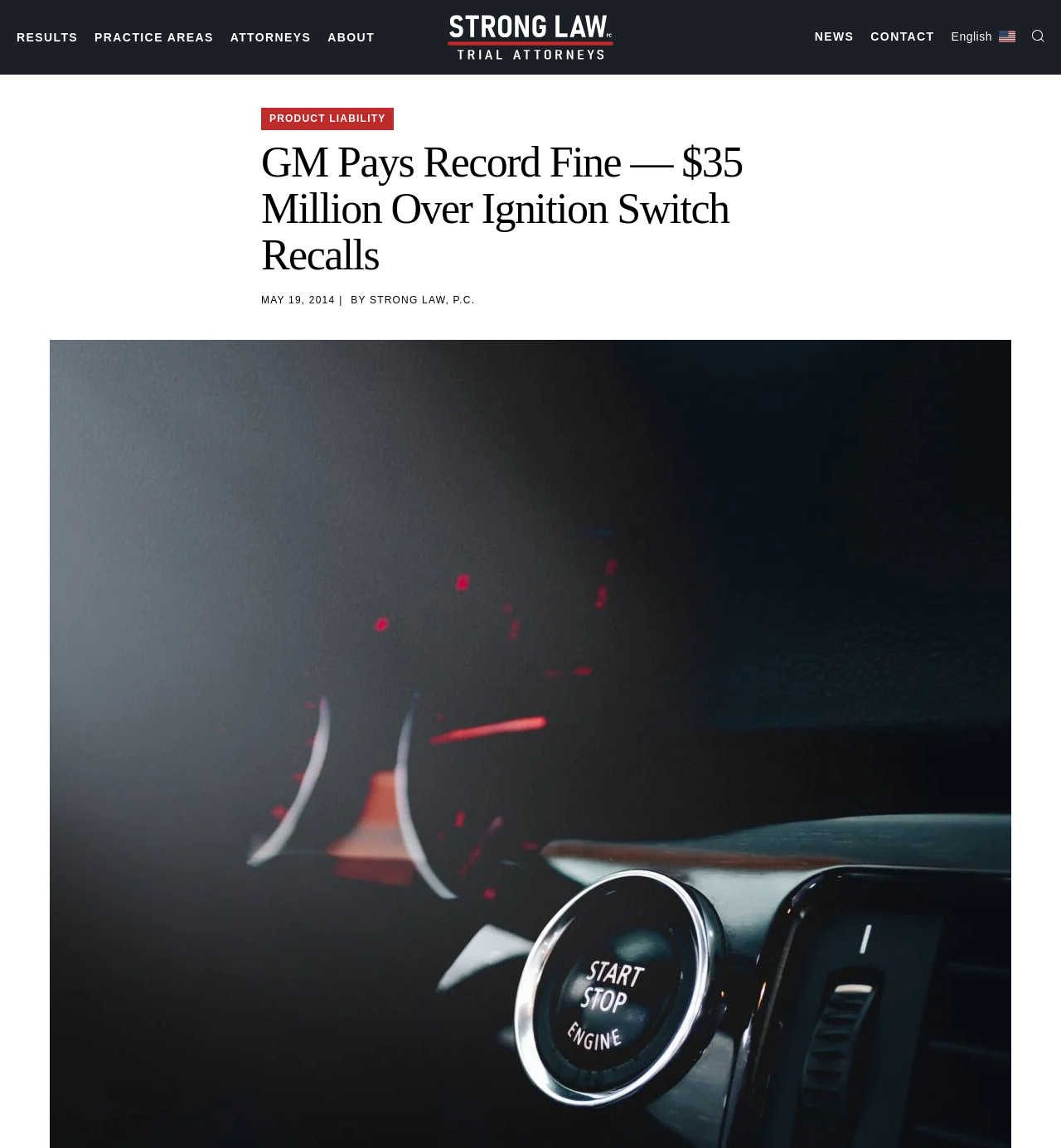Please answer the following question using a single word or phrase: 
What is the name of the law firm?

Strong Law, P.C.